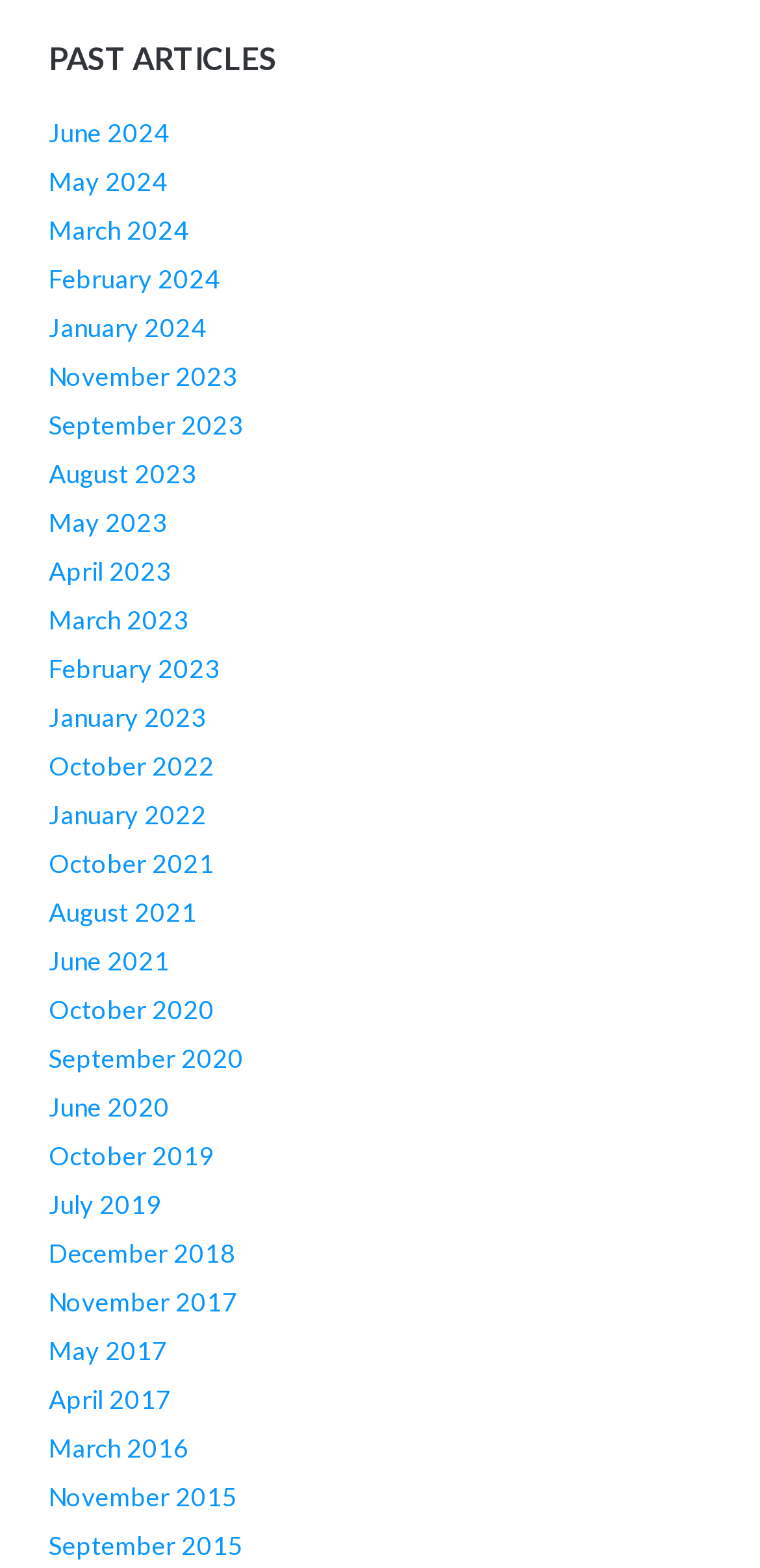Based on the element description, predict the bounding box coordinates (top-left x, top-left y, bottom-right x, bottom-right y) for the UI element in the screenshot: August 2023

[0.064, 0.292, 0.259, 0.312]